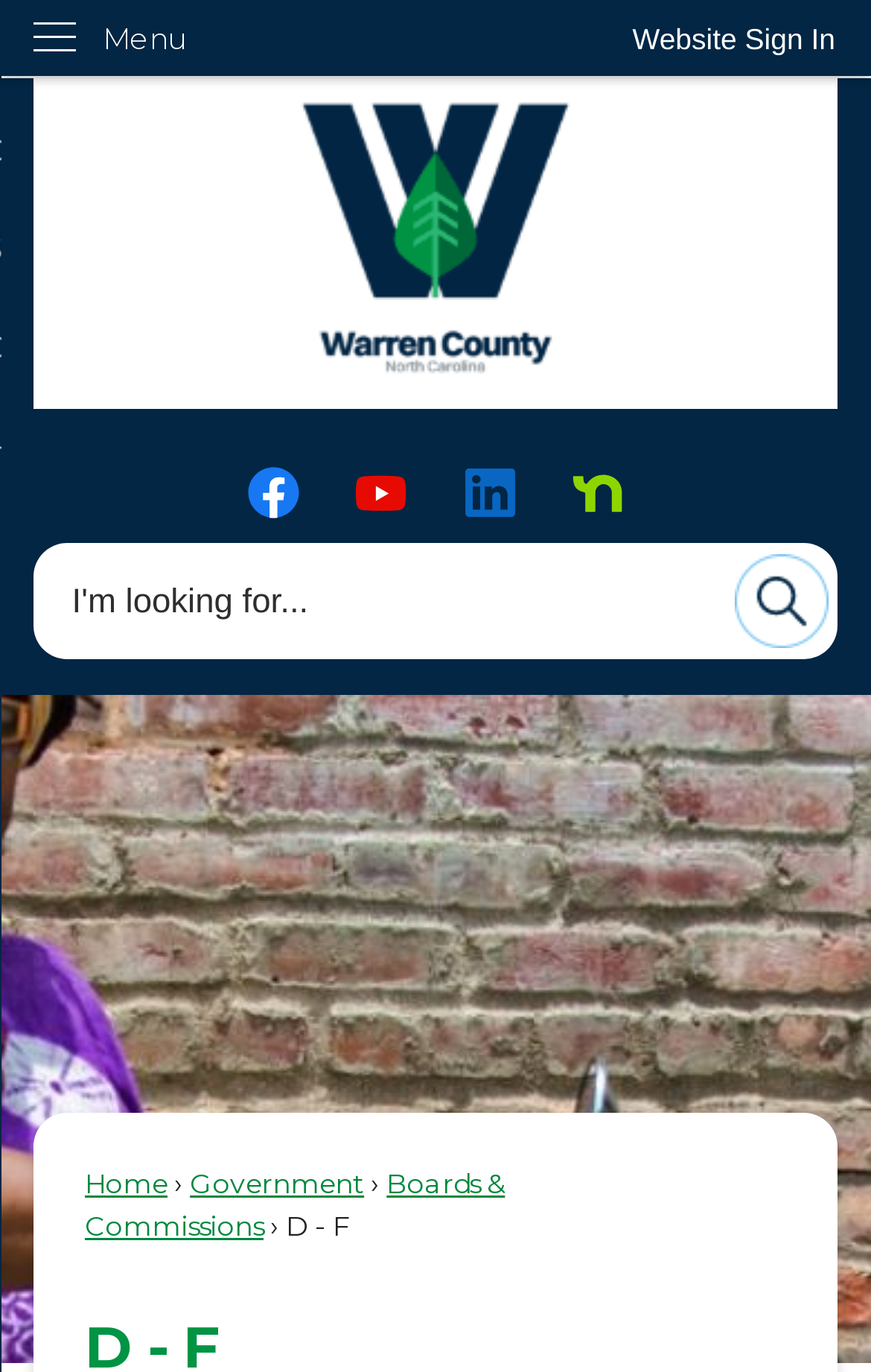Identify the bounding box of the UI element described as follows: "Boards & Commissions". Provide the coordinates as four float numbers in the range of 0 to 1 [left, top, right, bottom].

[0.097, 0.851, 0.58, 0.905]